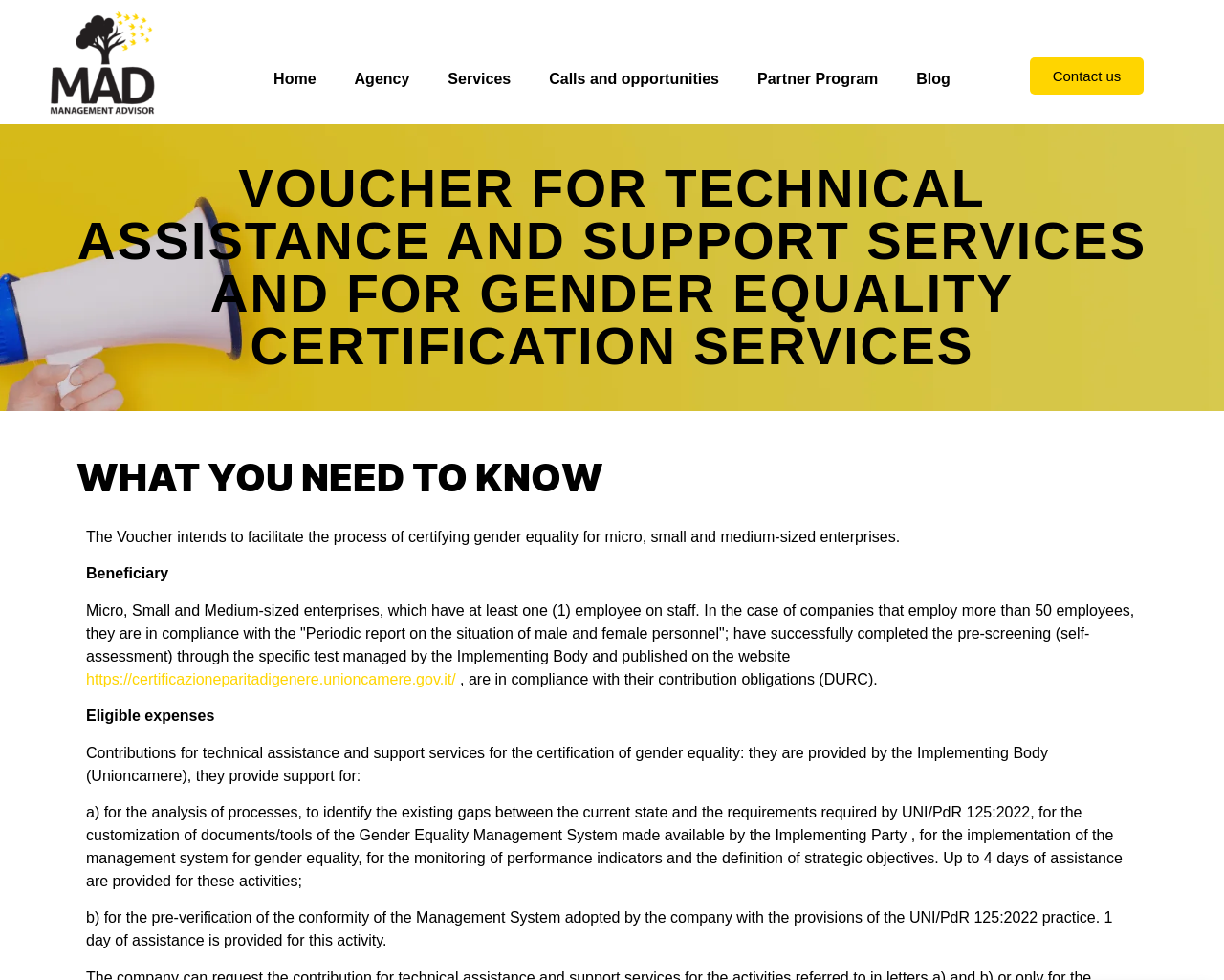Answer the question briefly using a single word or phrase: 
What is the purpose of the voucher?

Facilitate gender equality certification